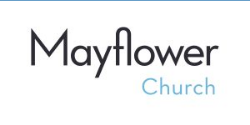What is the nature of the church community?
Please provide a comprehensive answer based on the details in the screenshot.

The nature of the church community is welcoming and inclusive, as inferred from the caption's description of the logo's design, which combines a bold and modern font with a softer and lighter style, reflecting the church's mission to offer caring support to its members in both joyous and challenging times.